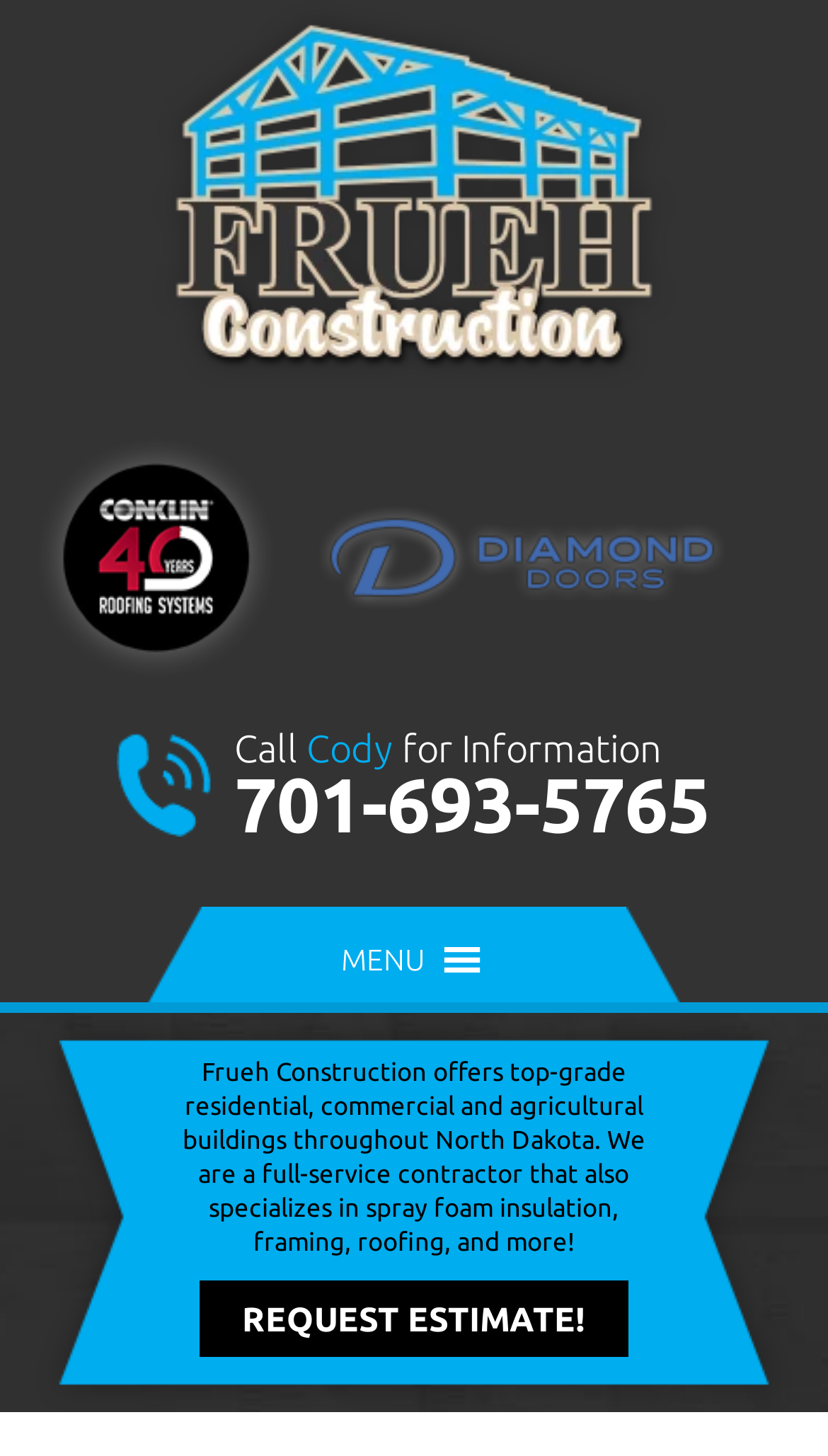Reply to the question with a brief word or phrase: What is the purpose of the 'REQUEST ESTIMATE!' button?

To request an estimate